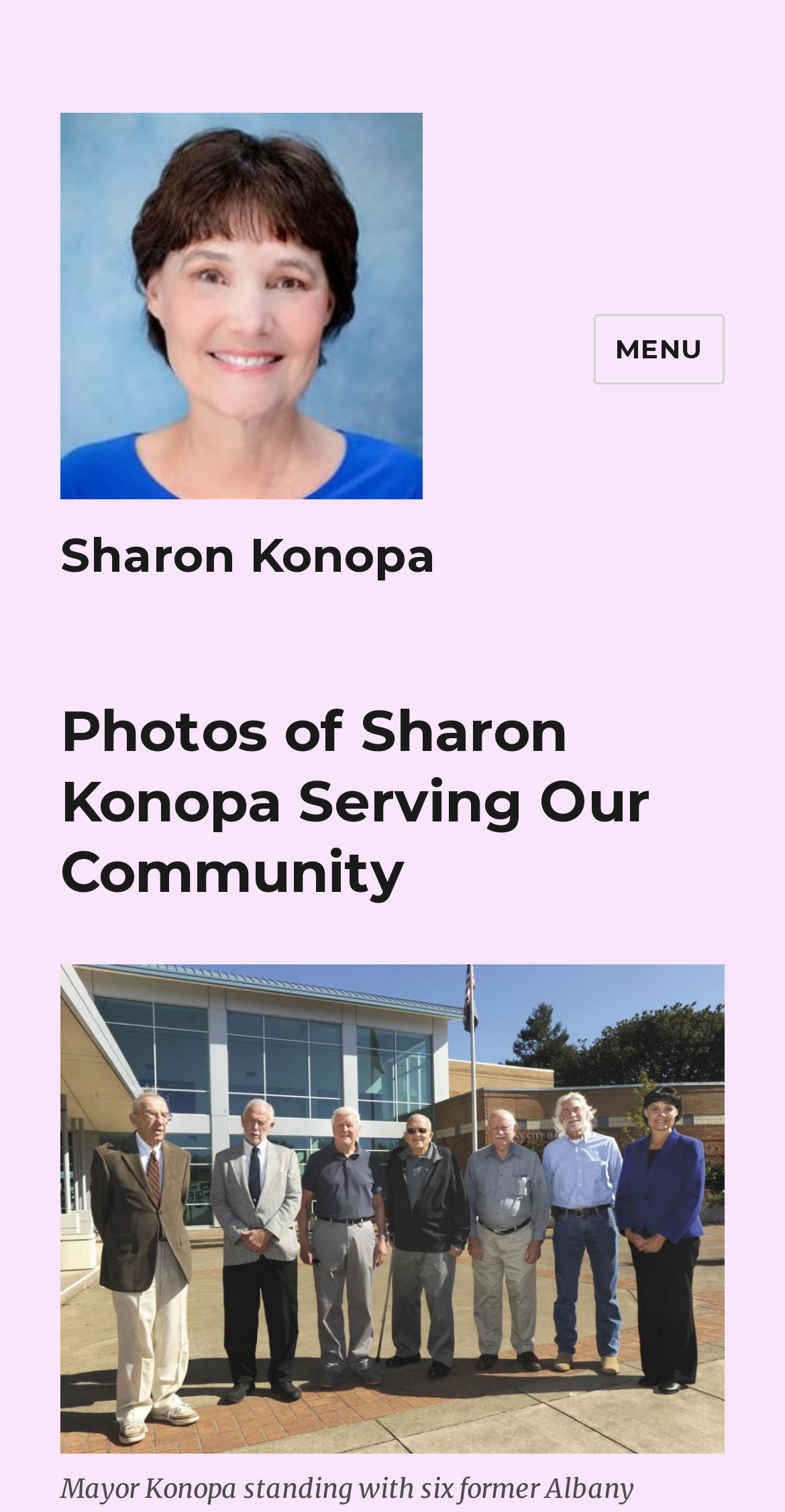How many images are there on the page?
From the screenshot, provide a brief answer in one word or phrase.

1